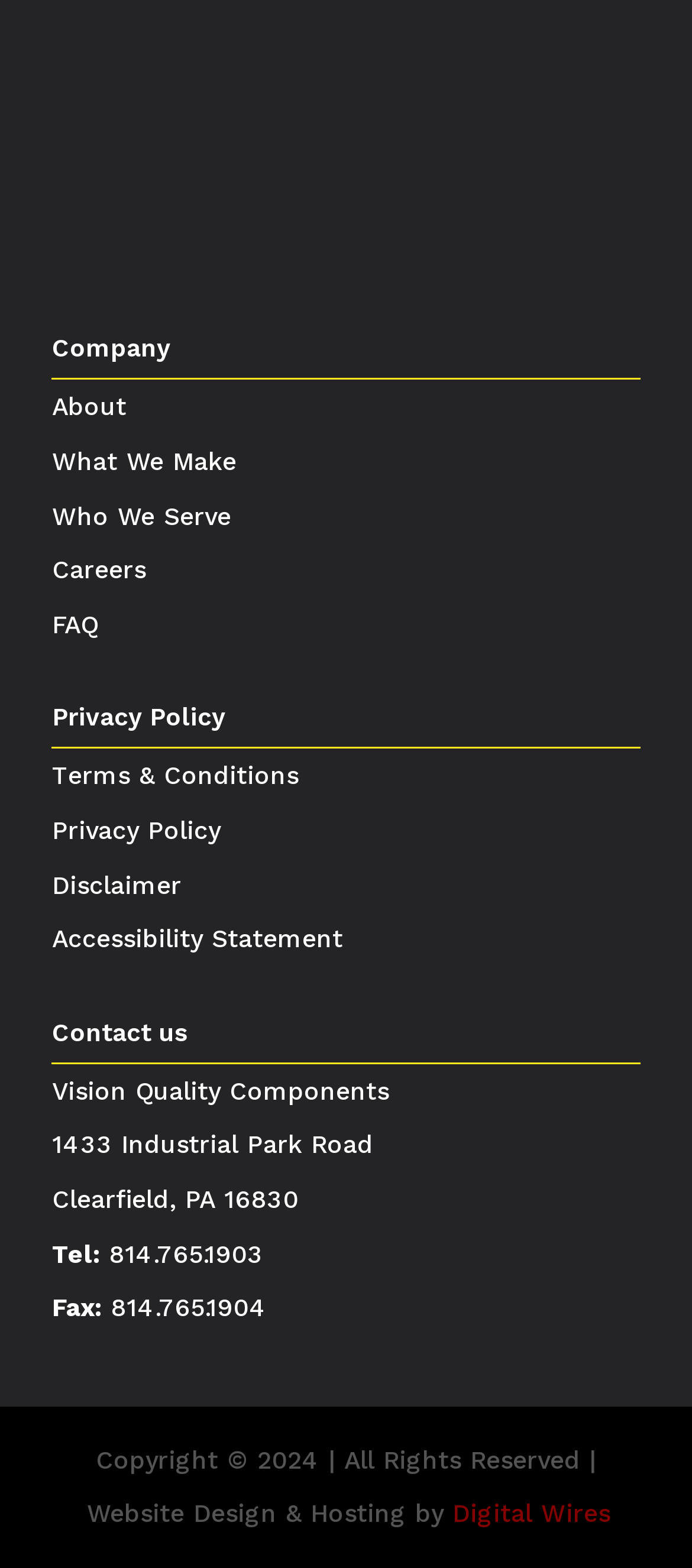Please specify the bounding box coordinates of the element that should be clicked to execute the given instruction: 'View What We Make'. Ensure the coordinates are four float numbers between 0 and 1, expressed as [left, top, right, bottom].

[0.075, 0.285, 0.342, 0.303]